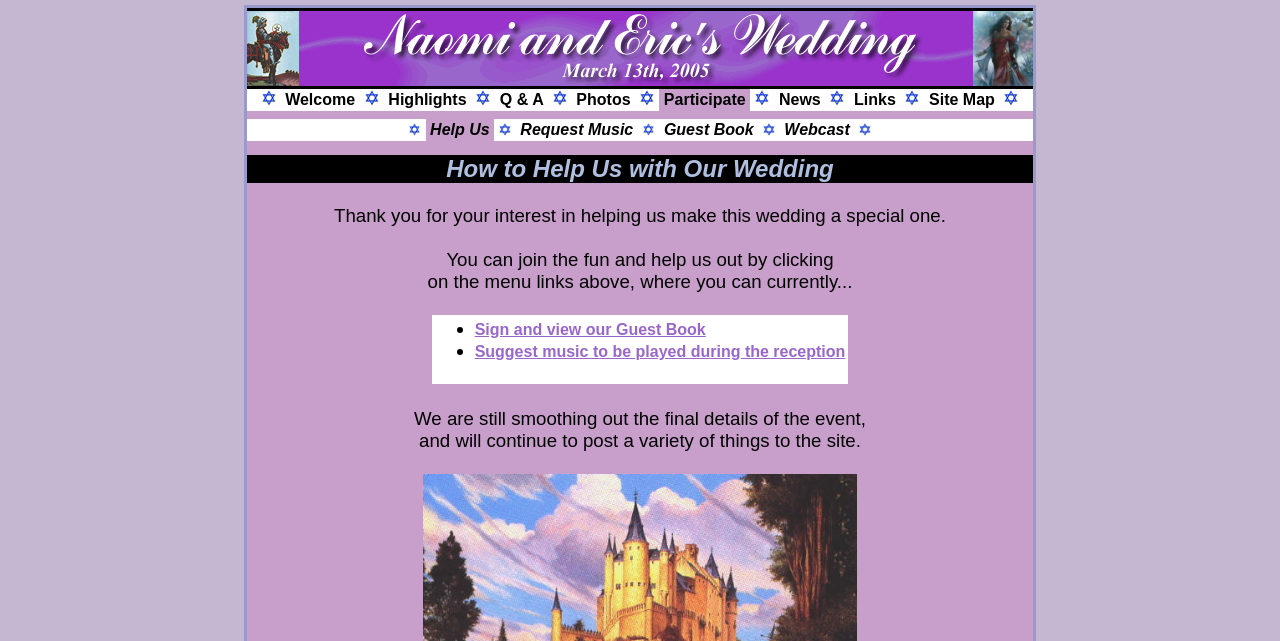What is the number of images in the first table?
From the details in the image, provide a complete and detailed answer to the question.

I counted the number of image elements in the first table, which are [109], [110], and [111]. Therefore, there are 3 images in the first table.